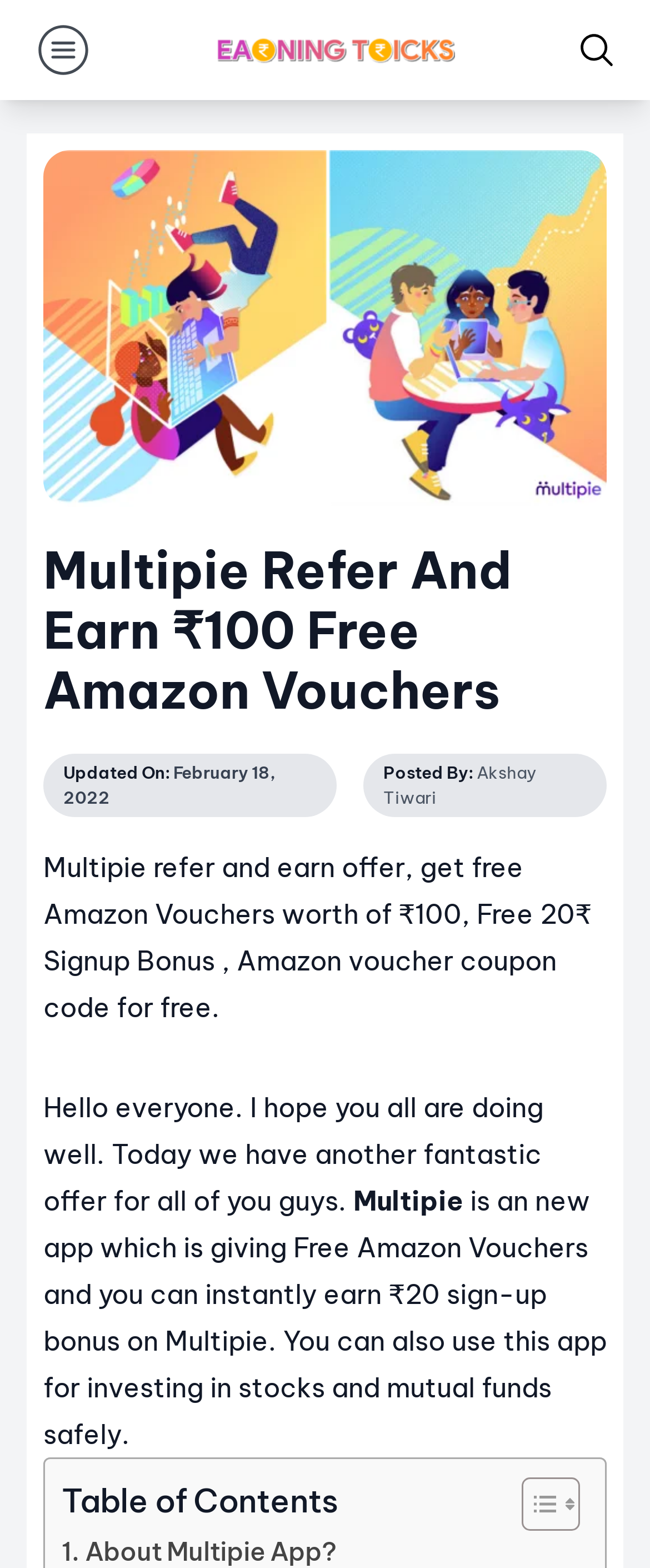Given the element description alt="earning tricks logo", identify the bounding box coordinates for the UI element on the webpage screenshot. The format should be (top-left x, top-left y, bottom-right x, bottom-right y), with values between 0 and 1.

[0.331, 0.02, 0.7, 0.044]